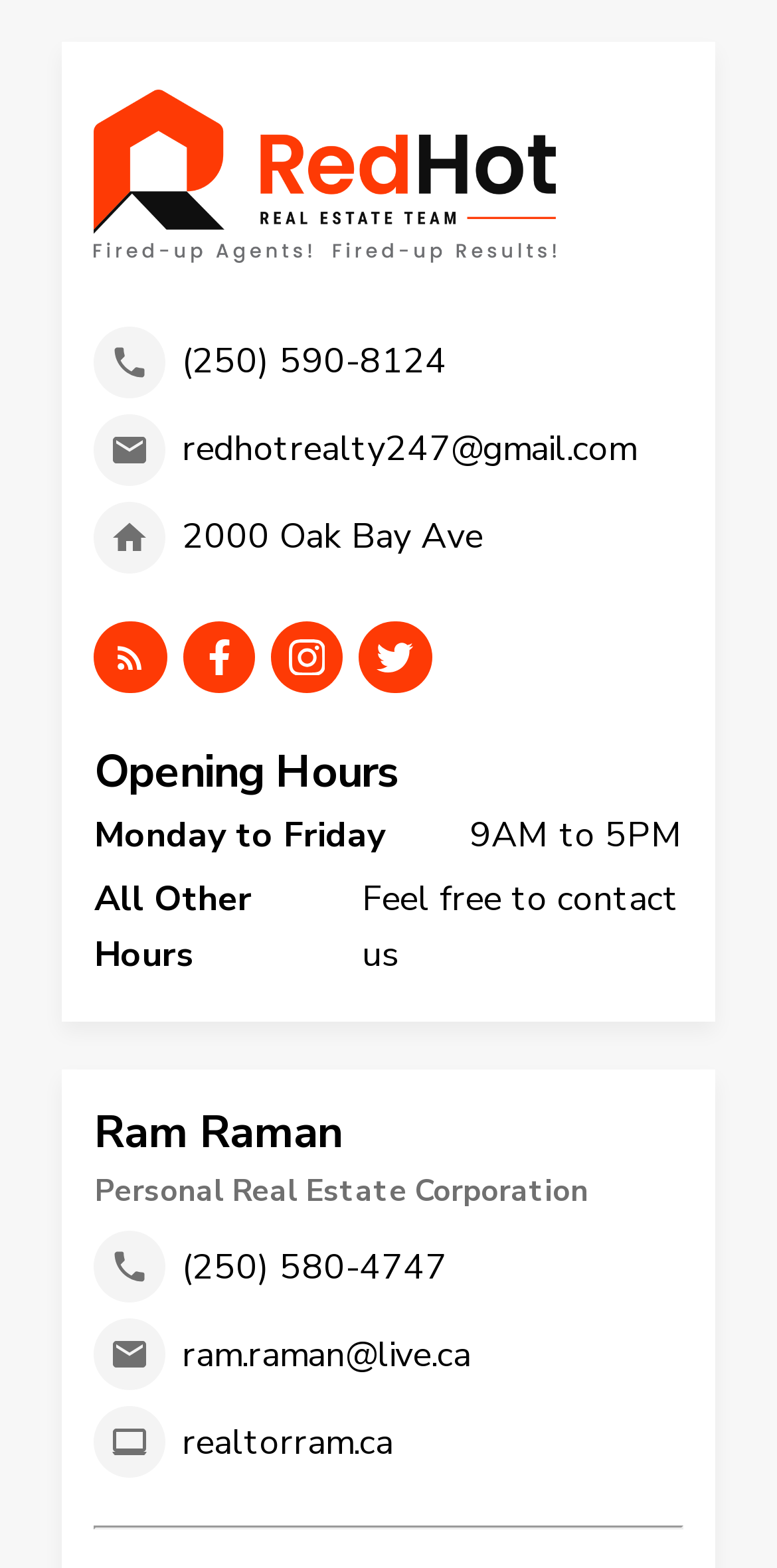Determine the bounding box coordinates for the clickable element required to fulfill the instruction: "Click on 'Los Angeles wedding chapels'". Provide the coordinates as four float numbers between 0 and 1, i.e., [left, top, right, bottom].

None